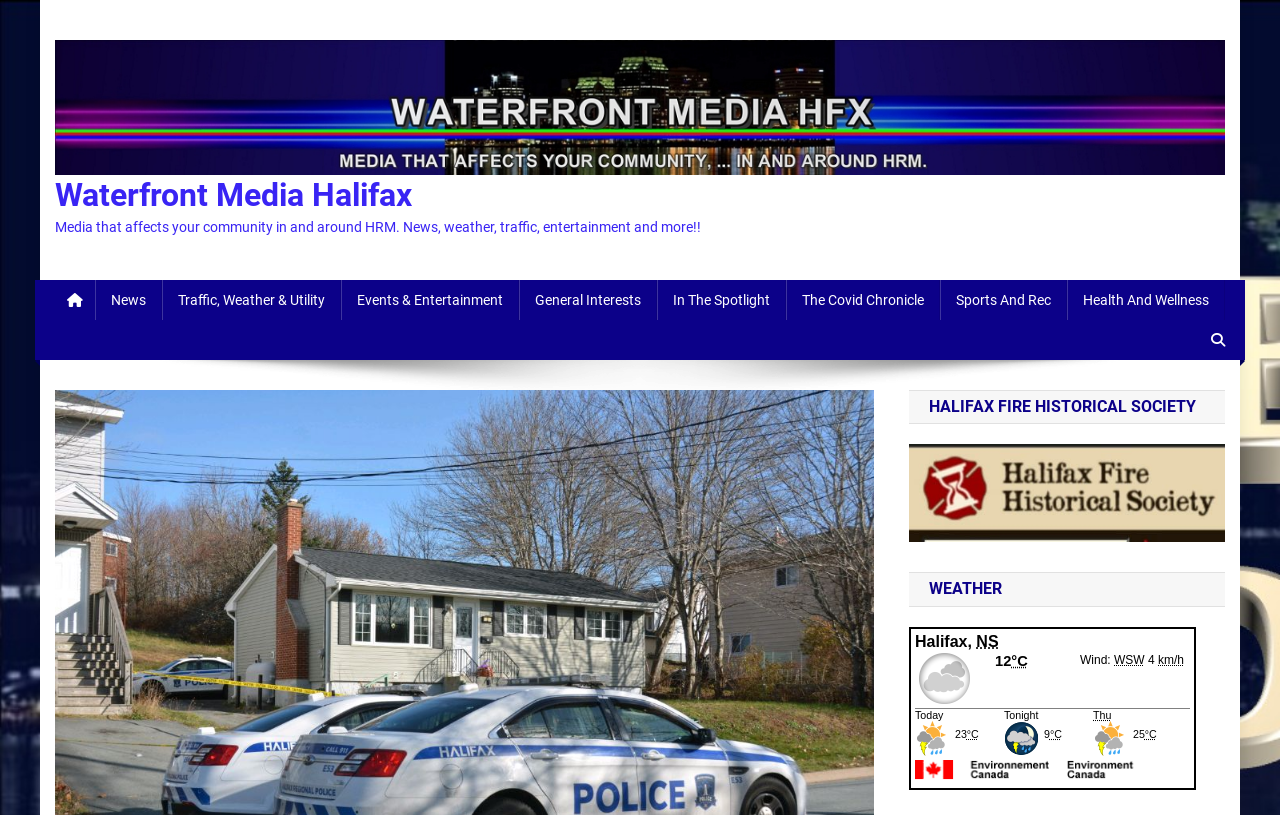Please respond to the question with a concise word or phrase:
What is the section below the 'Halifax Fire Historical Society' section?

Weather